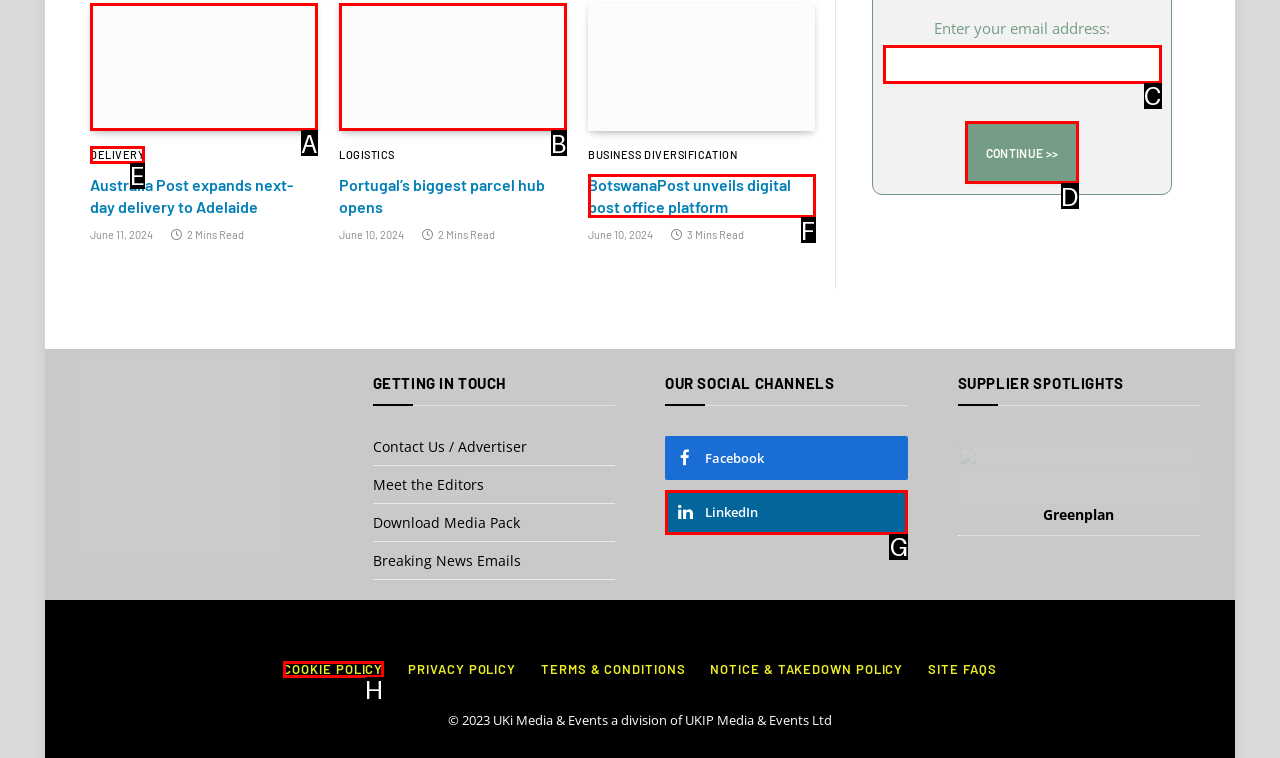Using the element description: Delivery, select the HTML element that matches best. Answer with the letter of your choice.

E